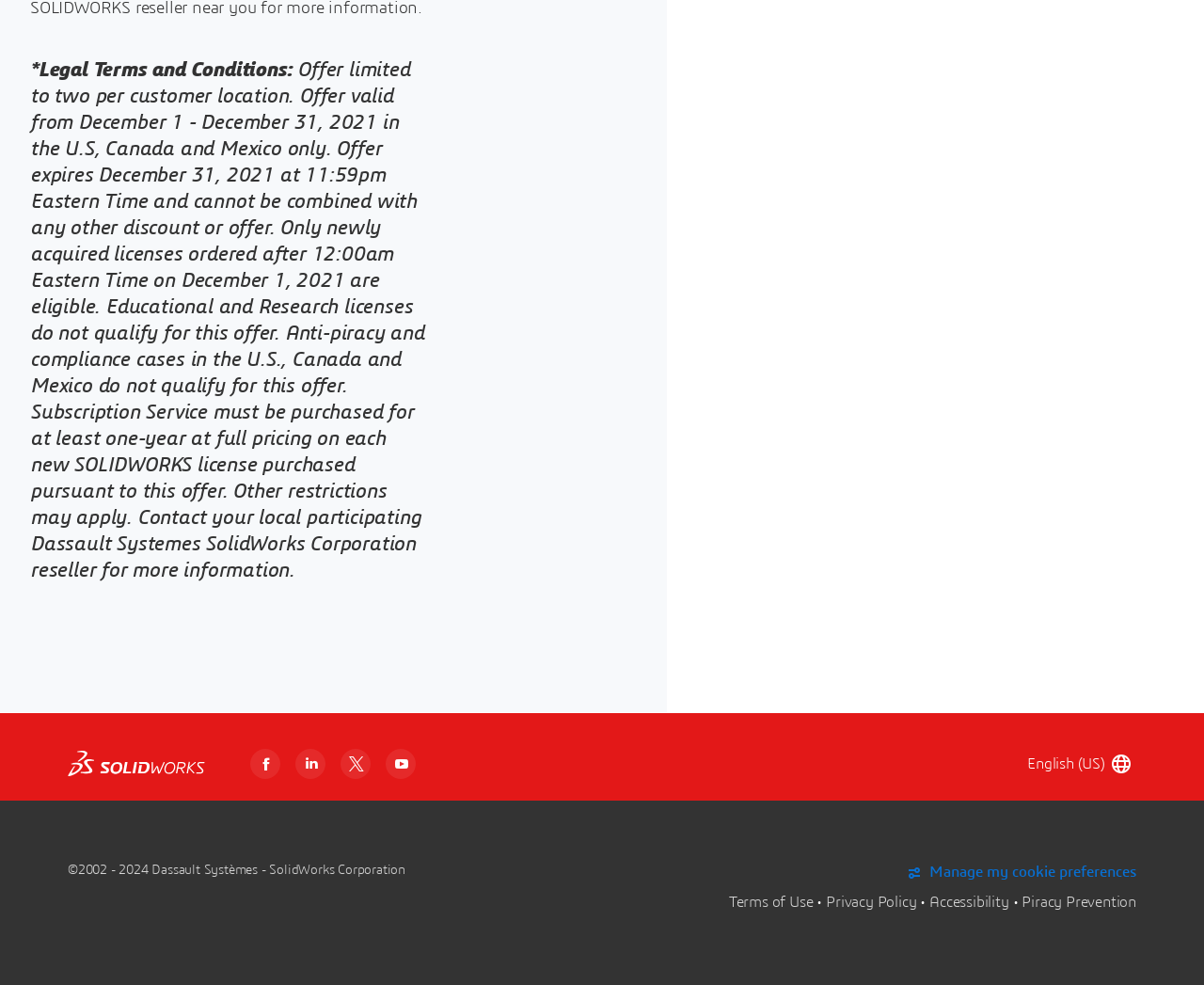Can you look at the image and give a comprehensive answer to the question:
What is the language currently selected on this webpage?

The language selection can be found in the footer section of the webpage, where it is stated as 'English (US)'.